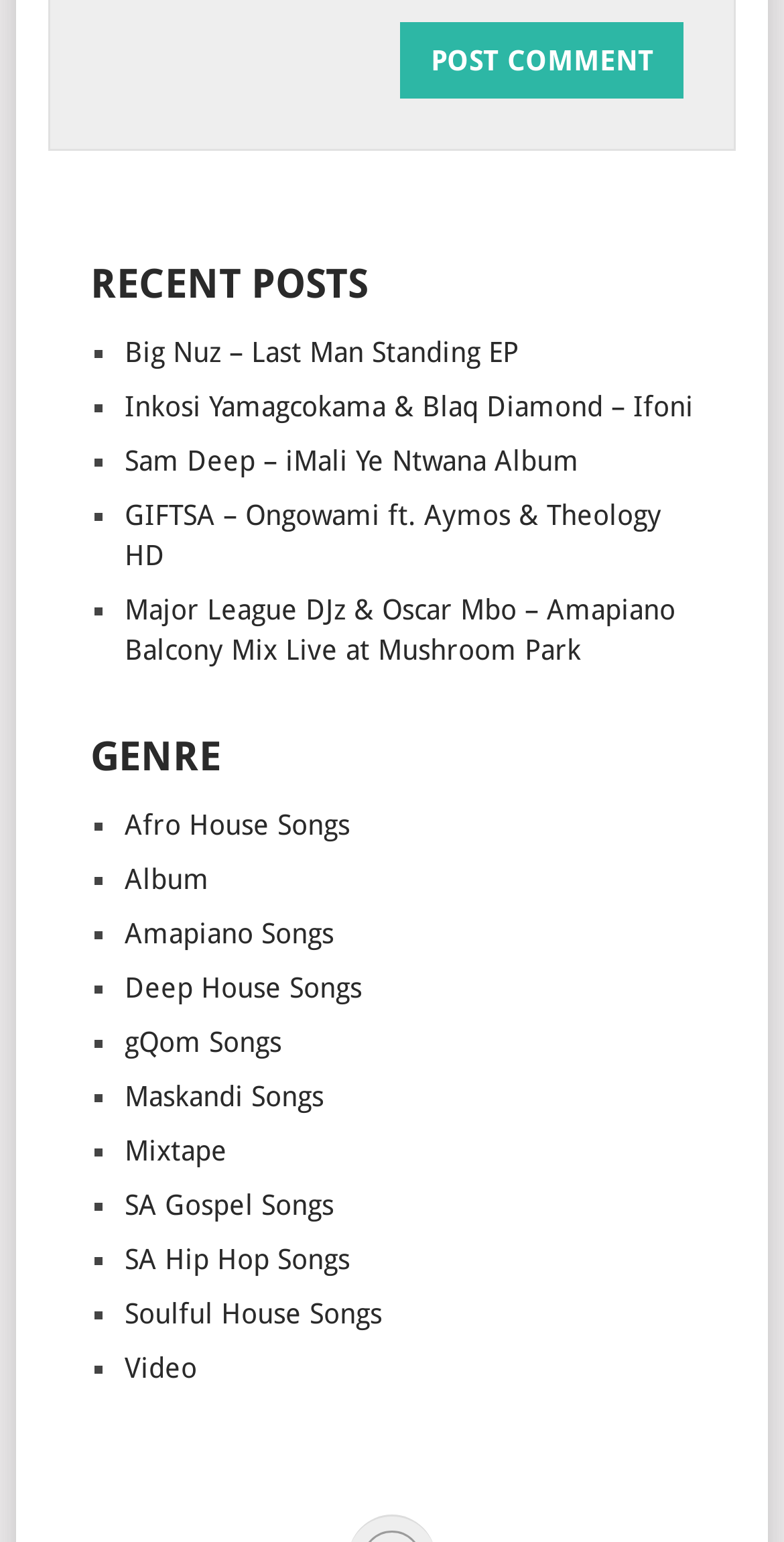Please provide a detailed answer to the question below by examining the image:
What is the purpose of the 'Post Comment' button?

The 'Post Comment' button is located at the top of the webpage, and its purpose is to allow users to submit their comments. This is evident from the button's text 'POST COMMENT' and its position on the webpage, indicating that it is a call-to-action for users to engage with the content.